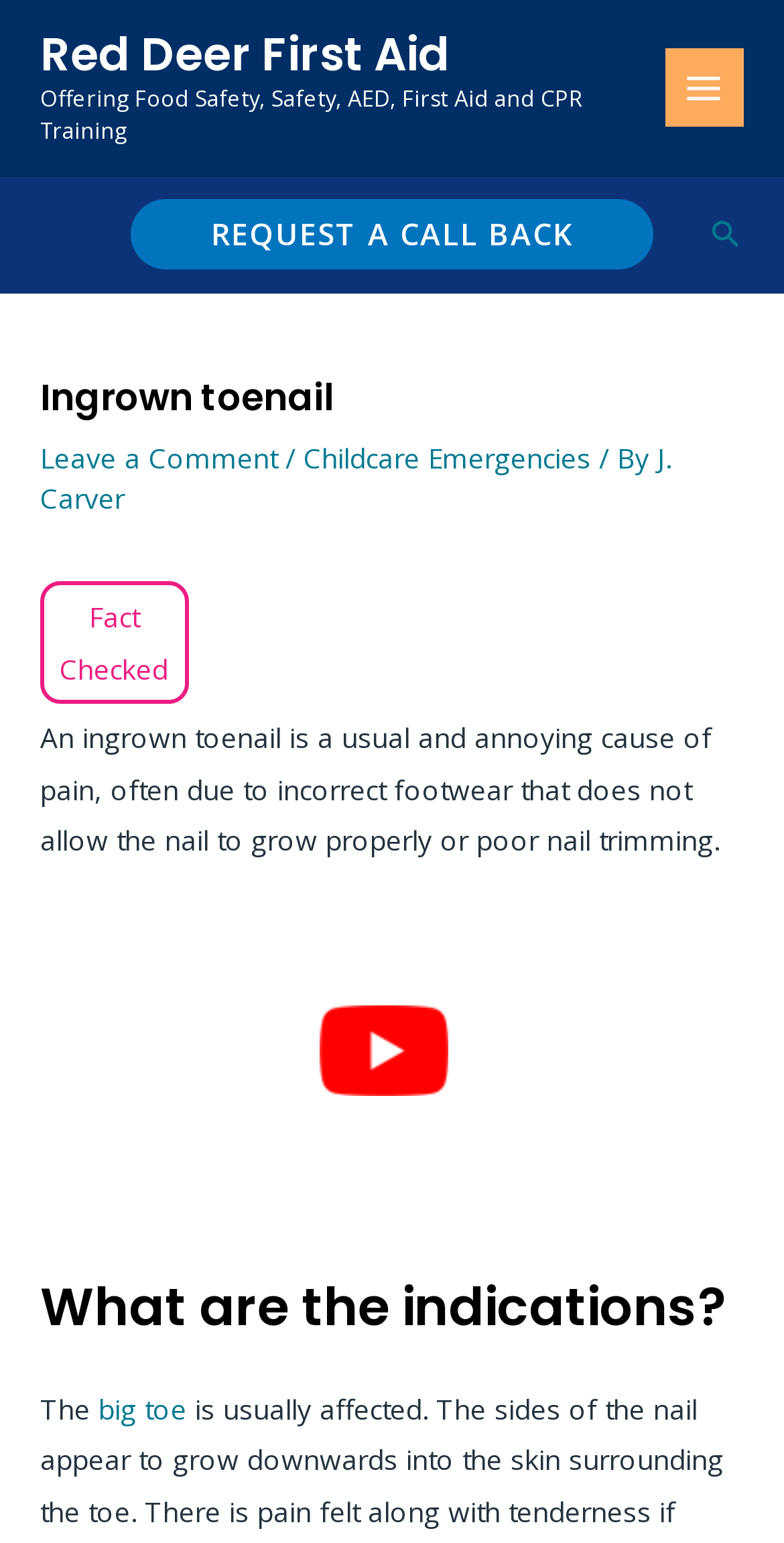Point out the bounding box coordinates of the section to click in order to follow this instruction: "View Development Services".

None